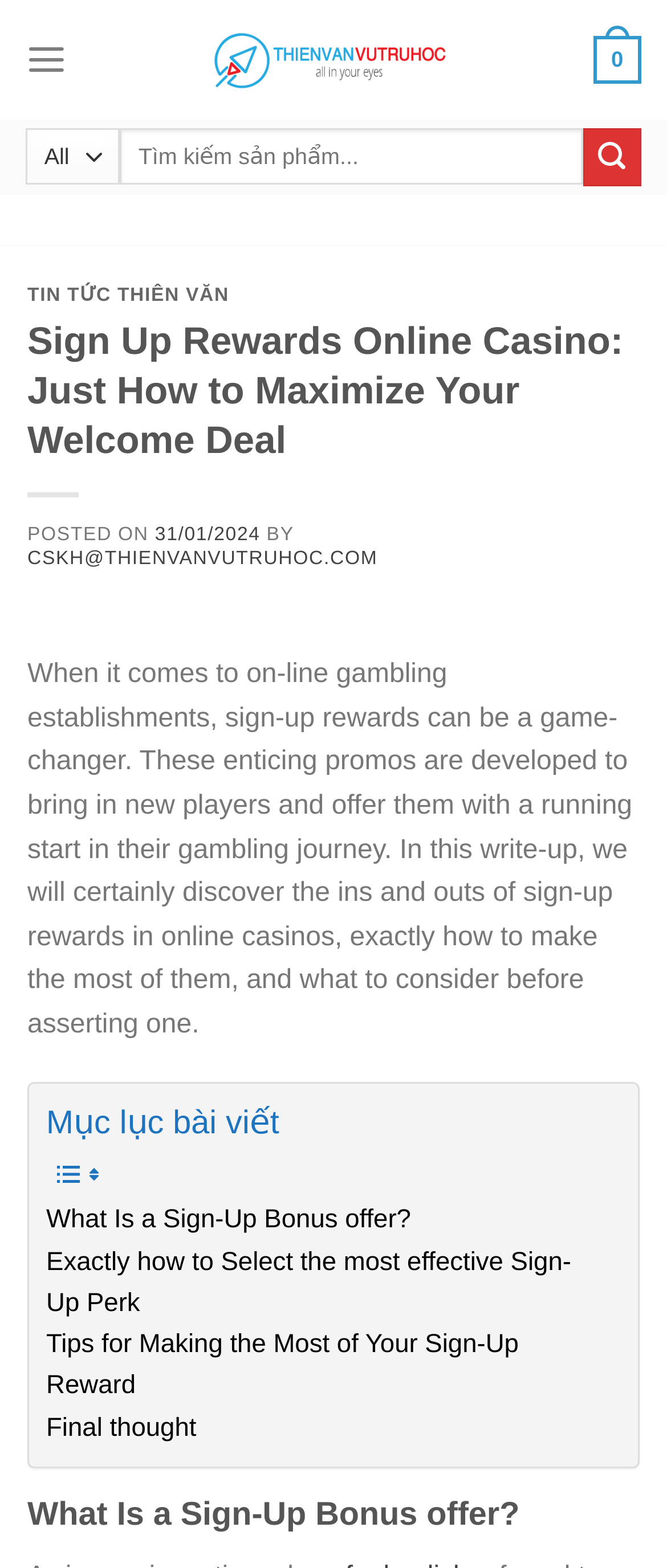Locate the bounding box coordinates of the clickable region necessary to complete the following instruction: "Search for something". Provide the coordinates in the format of four float numbers between 0 and 1, i.e., [left, top, right, bottom].

[0.038, 0.082, 0.962, 0.118]